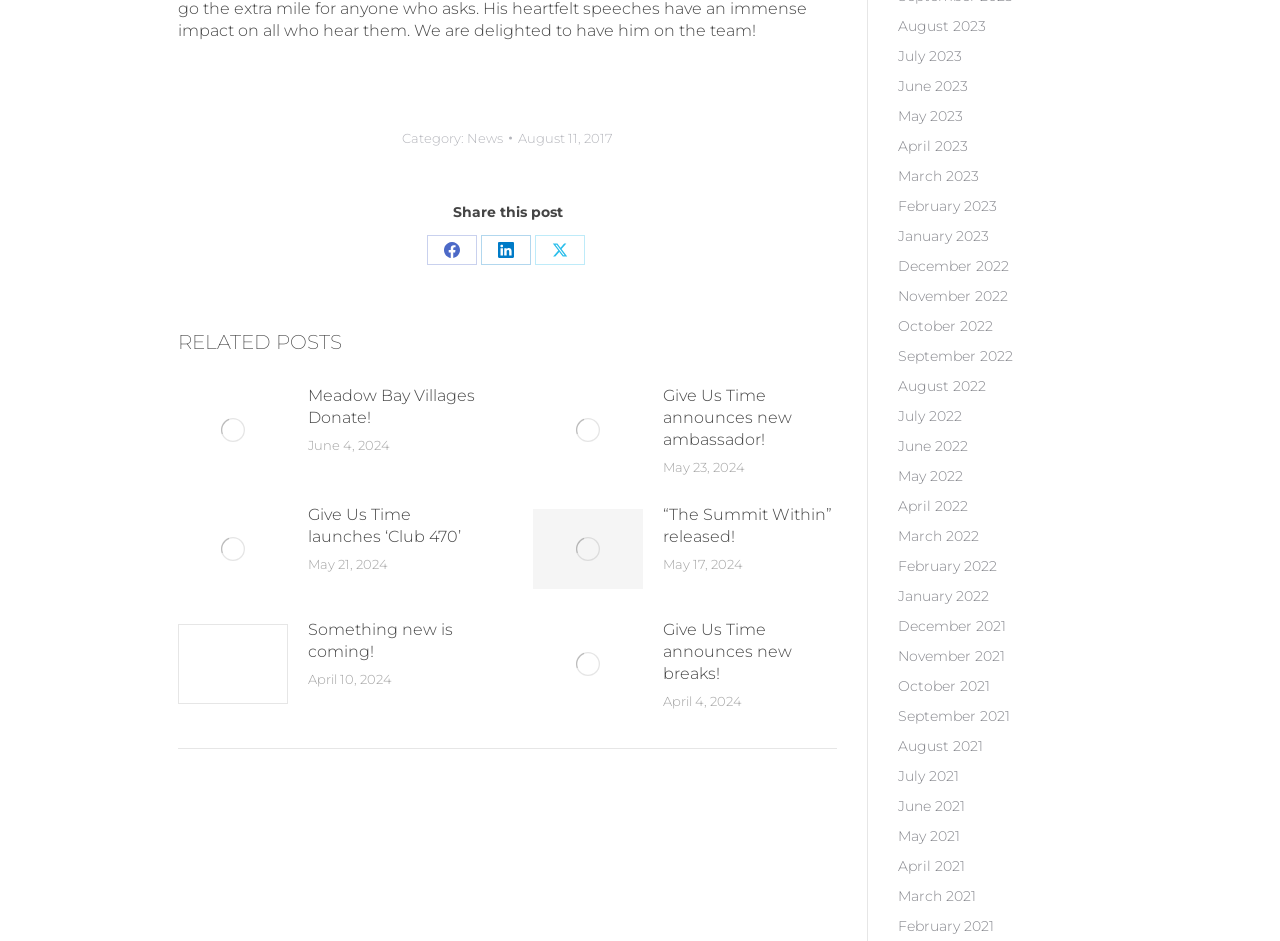Please find the bounding box coordinates for the clickable element needed to perform this instruction: "Select 'August 2023'".

[0.702, 0.015, 0.77, 0.041]